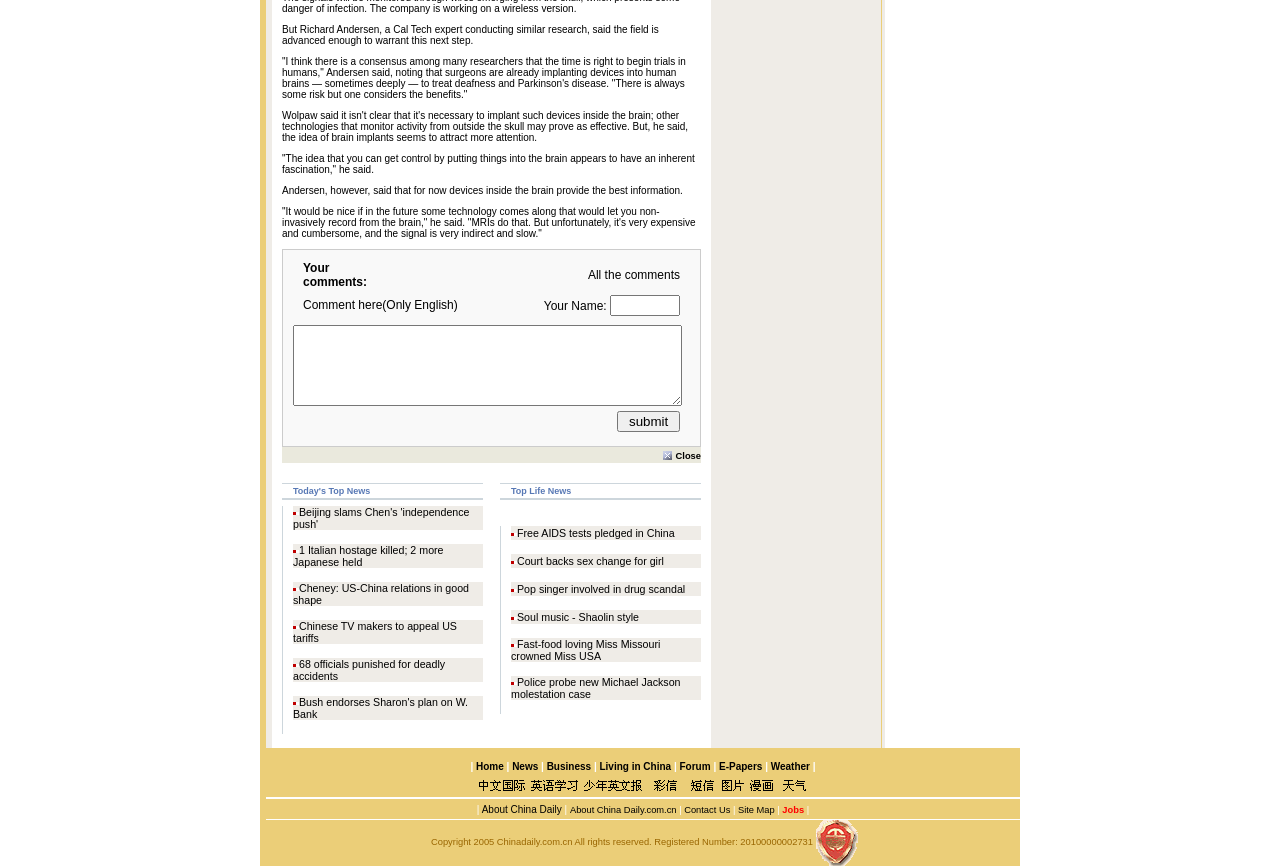What is the function of the 'submit' button?
Answer the question with a detailed explanation, including all necessary information.

The 'submit' button is located at the bottom of the comment section, and its purpose is to allow users to submit their comments and opinions after filling out the required fields.